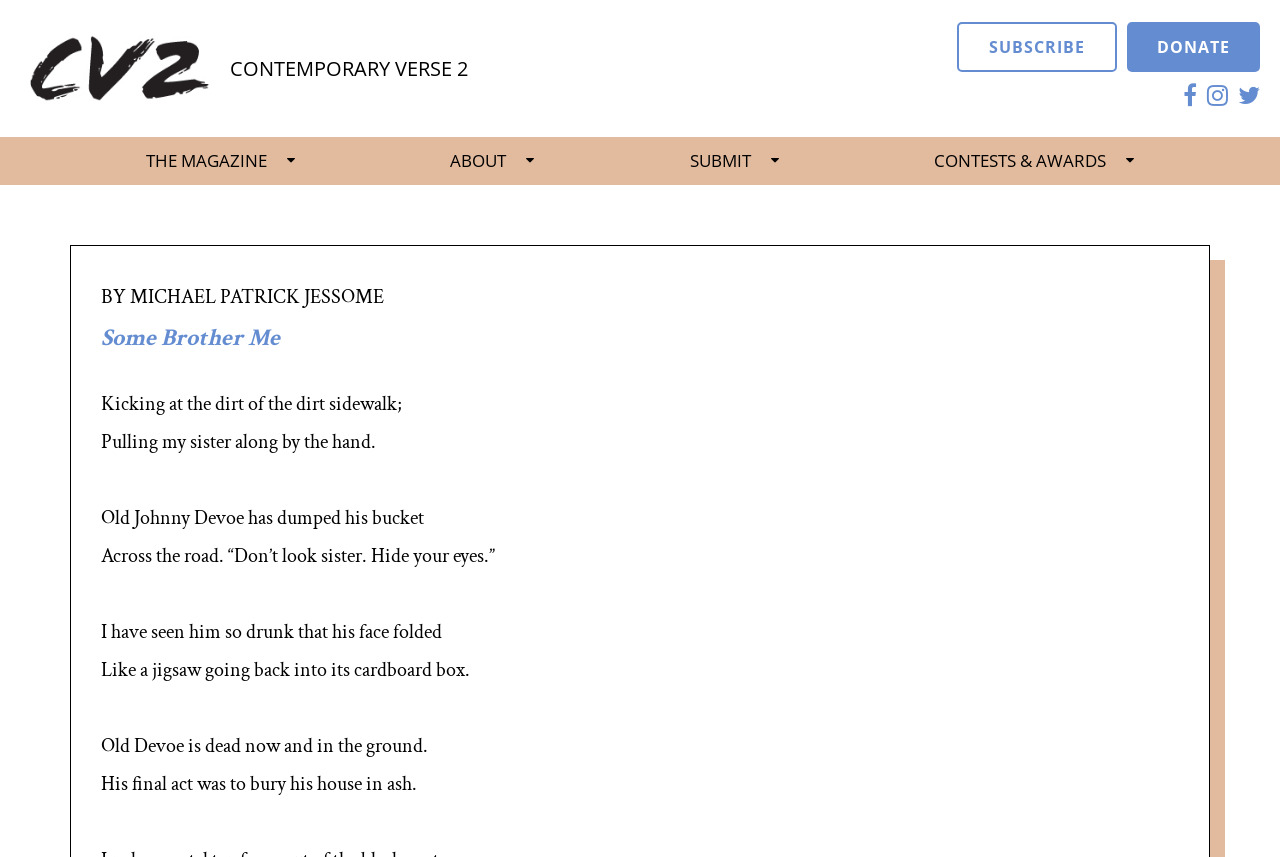Please predict the bounding box coordinates of the element's region where a click is necessary to complete the following instruction: "visit the website www.aestheticsource.com". The coordinates should be represented by four float numbers between 0 and 1, i.e., [left, top, right, bottom].

None